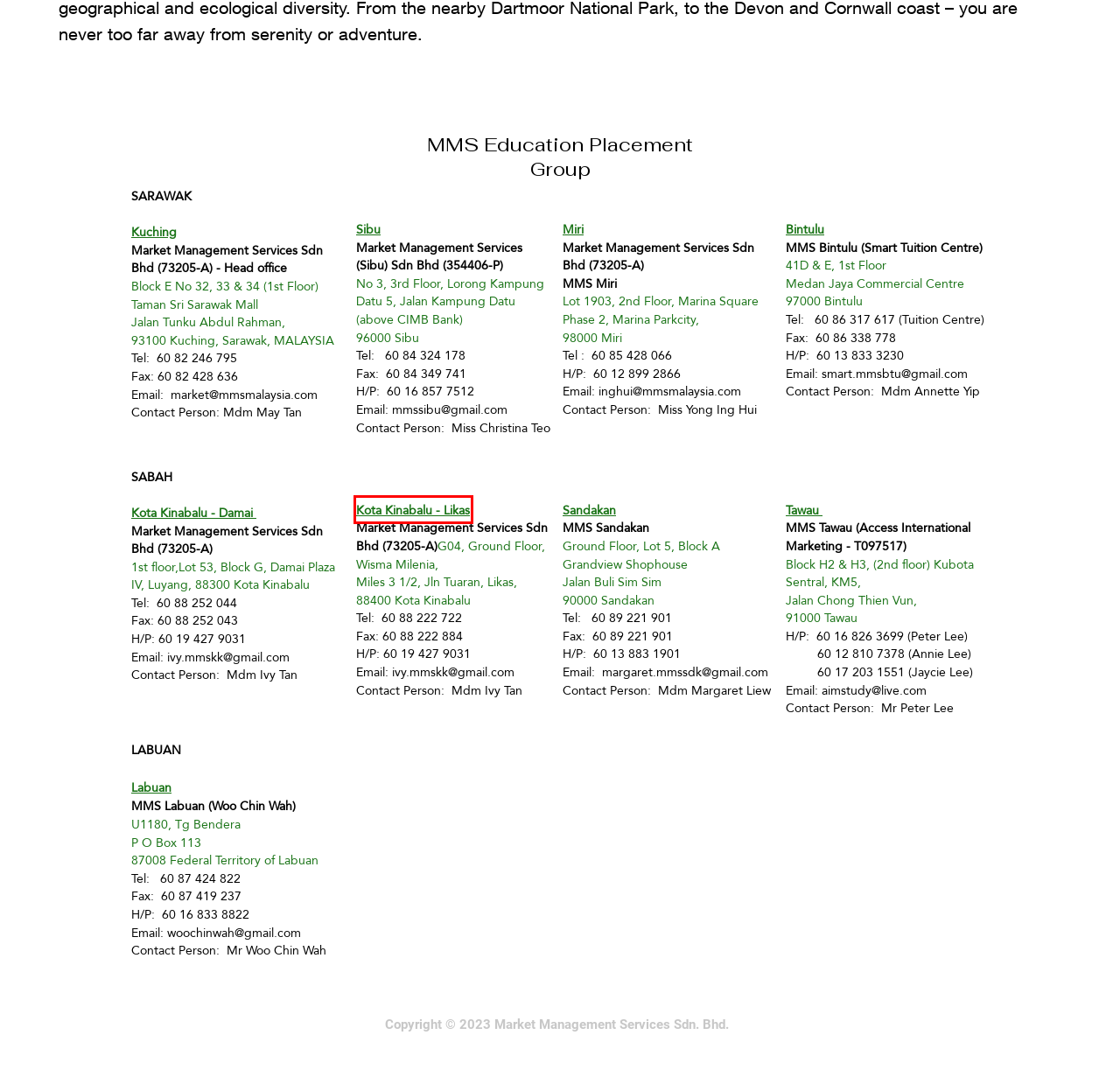You have a screenshot of a webpage with a red rectangle bounding box around a UI element. Choose the best description that matches the new page after clicking the element within the bounding box. The candidate descriptions are:
A. Study Abroad Consultants | MMS Sandakan
B. Study Abroad Consultants | MMS Kuching
C. Study Abroad Consultants | MMS Tawau
D. Study Abroad Consultants | MMS Bintulu
E. Study Abroad Consultants | MMS Sibu
F. Study Abroad Consultants | MMS Miri
G. Study Abroad Consultants | MMS Kota Kinabalu Likas
H. Study Abroad Consultants | MMS Labuan

G